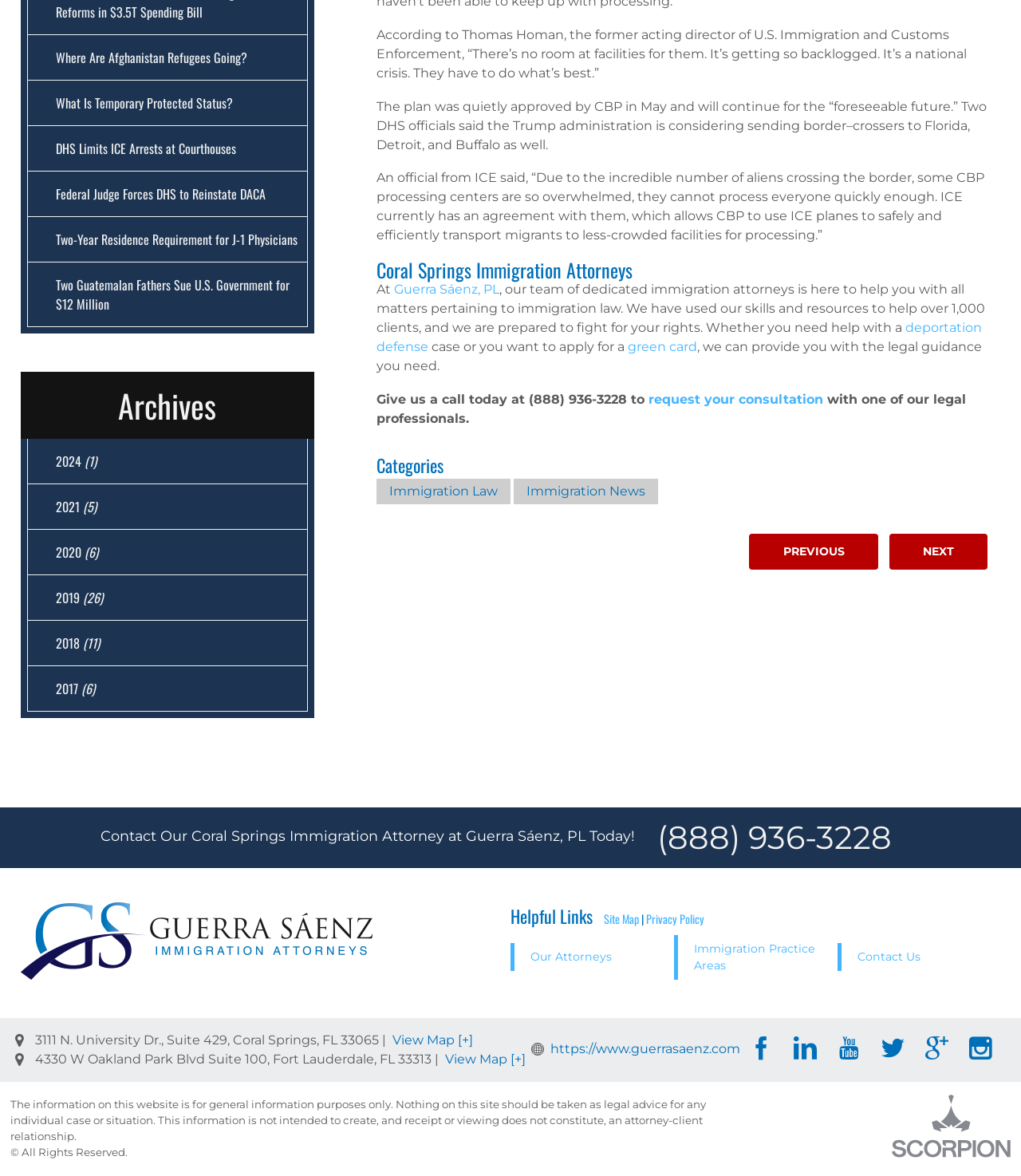How many offices does the law firm have?
Answer the question with as much detail as you can, using the image as a reference.

The law firm has two offices, one in Coral Springs and one in Fort Lauderdale. This can be determined by looking at the addresses listed at the bottom of the webpage.